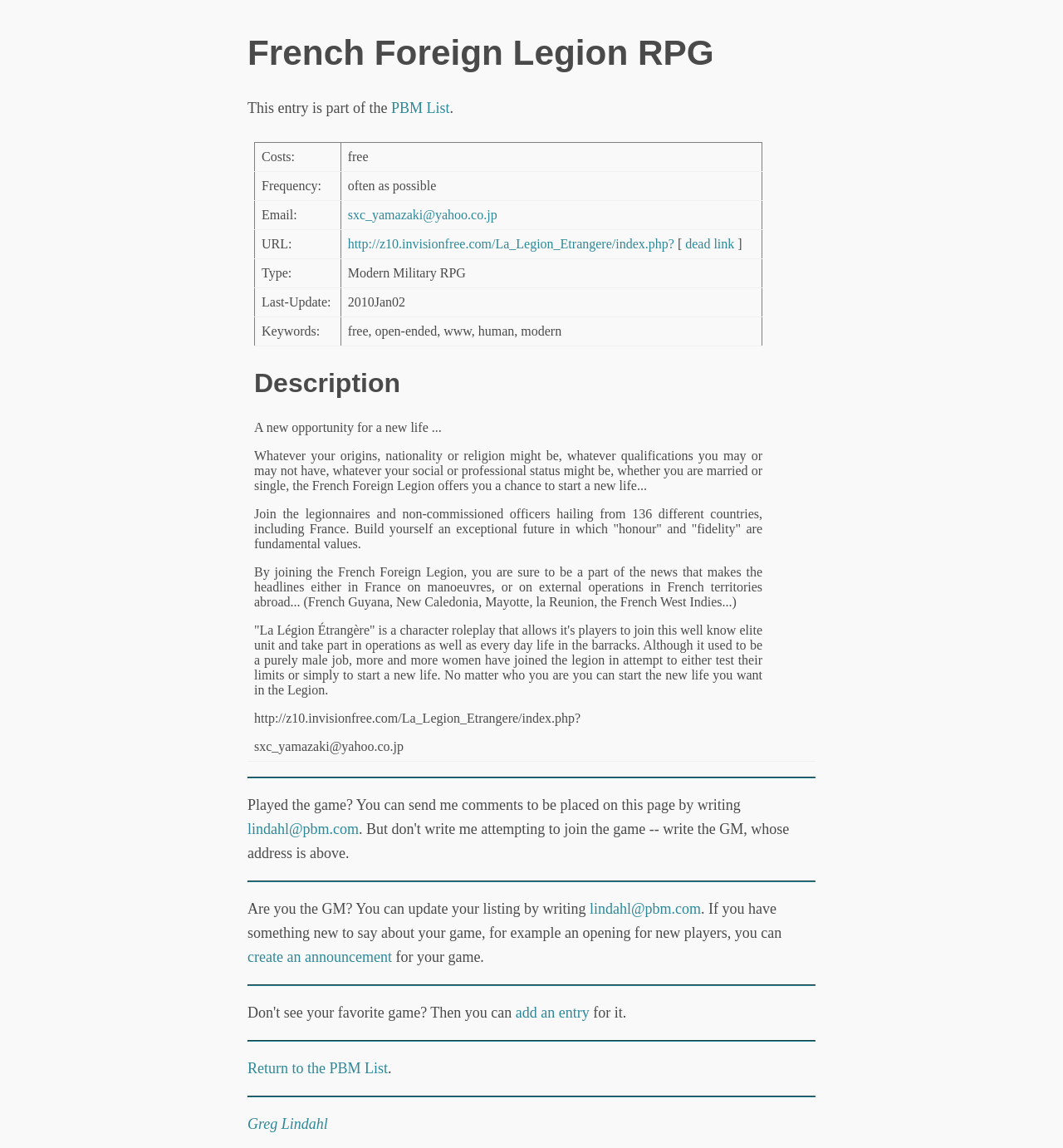Using the details from the image, please elaborate on the following question: What is the URL of the game?

The URL of the game is mentioned in the table under the 'Description' heading, where it says 'URL: http://z10.invisionfree.com/La_Legion_Etrangere/index.php?'.